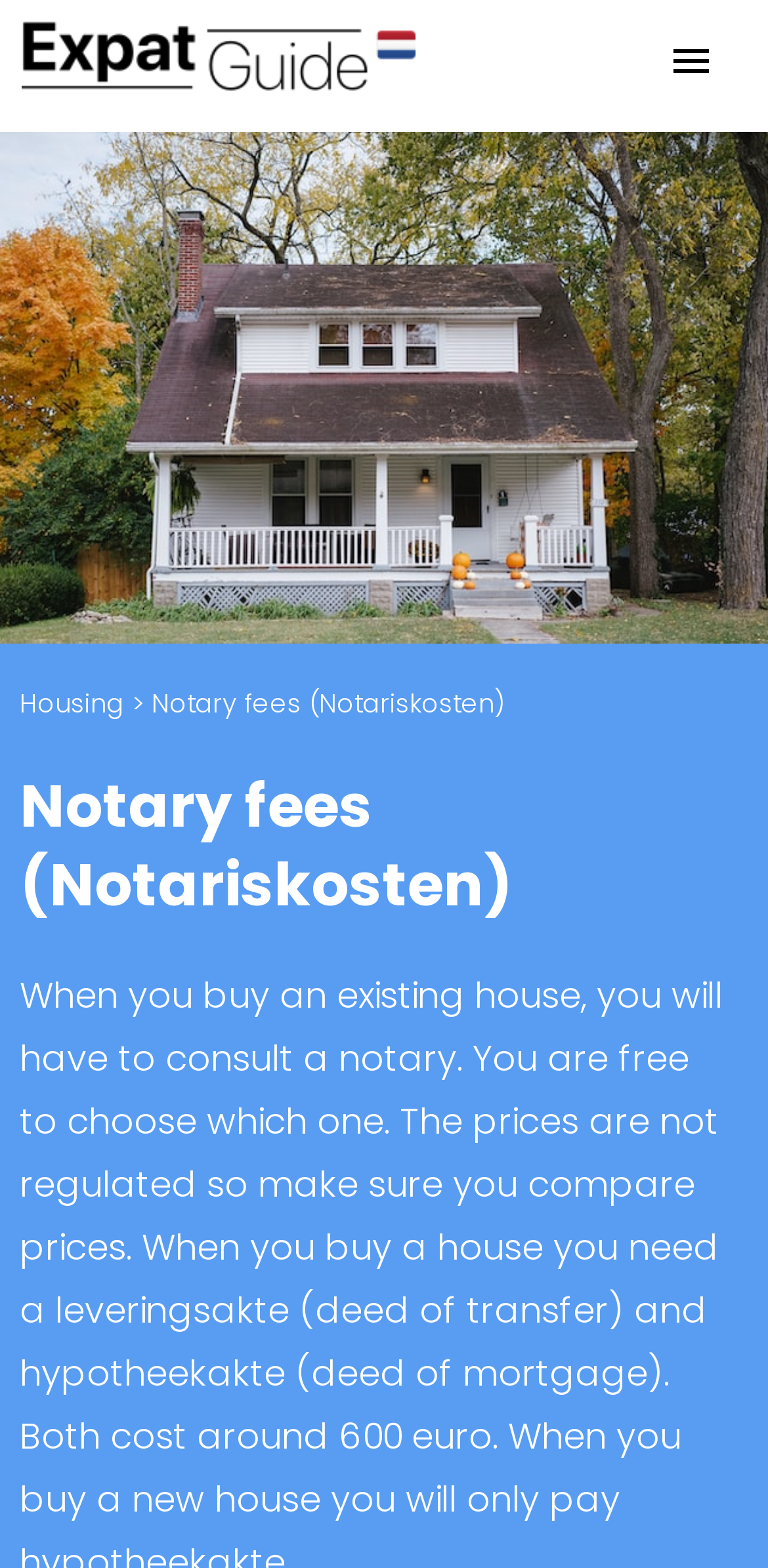Using the element description Housing, predict the bounding box coordinates for the UI element. Provide the coordinates in (top-left x, top-left y, bottom-right x, bottom-right y) format with values ranging from 0 to 1.

[0.026, 0.437, 0.162, 0.461]